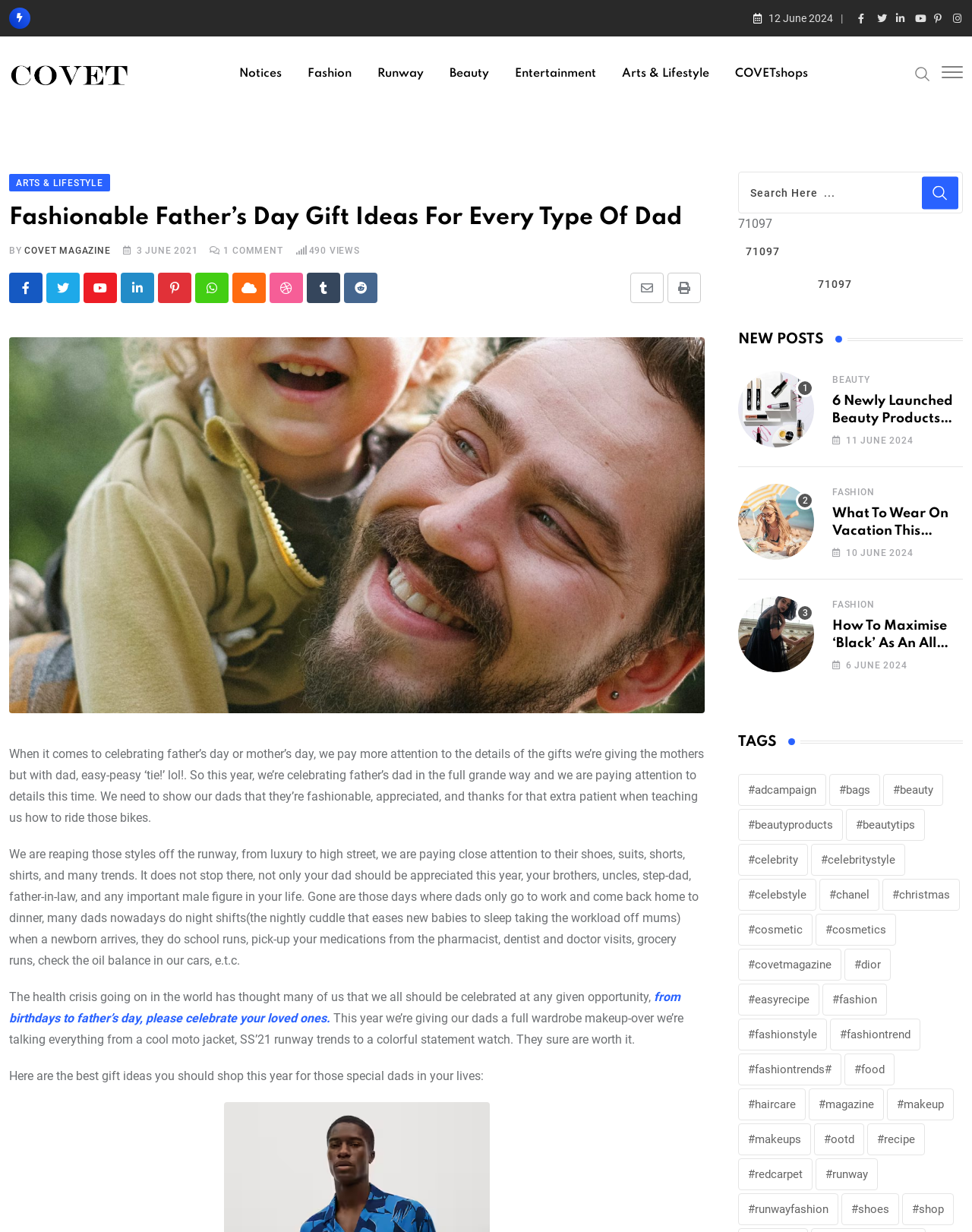Find and specify the bounding box coordinates that correspond to the clickable region for the instruction: "Click on the 'Fashionable Father’s Day Gift Ideas For Every Type Of Dad' article".

[0.009, 0.165, 0.725, 0.189]